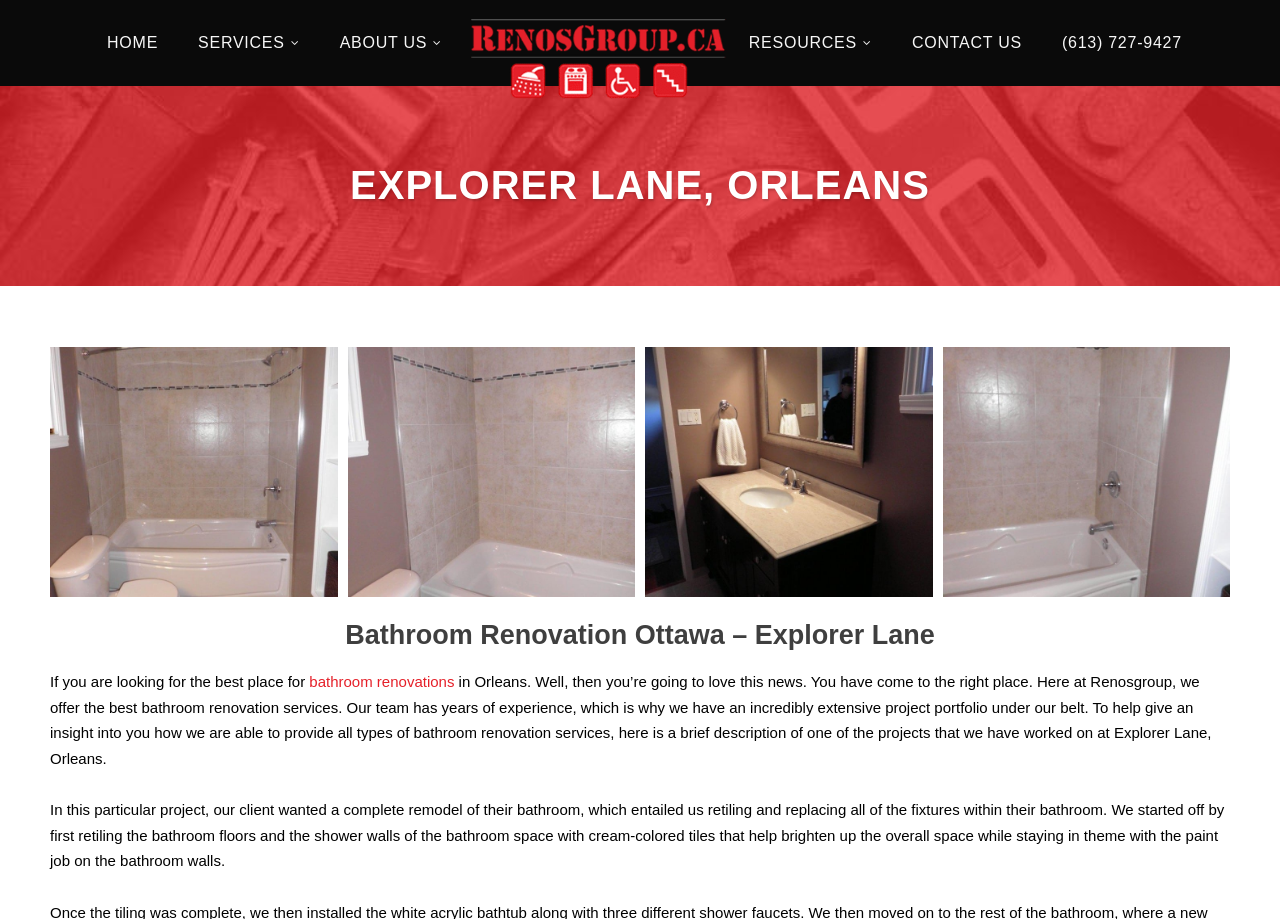What is the company name on the top left?
Refer to the image and give a detailed response to the question.

I looked at the top left corner of the webpage and found a link with the text 'RenosGroup.ca' and an image with the same name, which suggests that it is the company name.